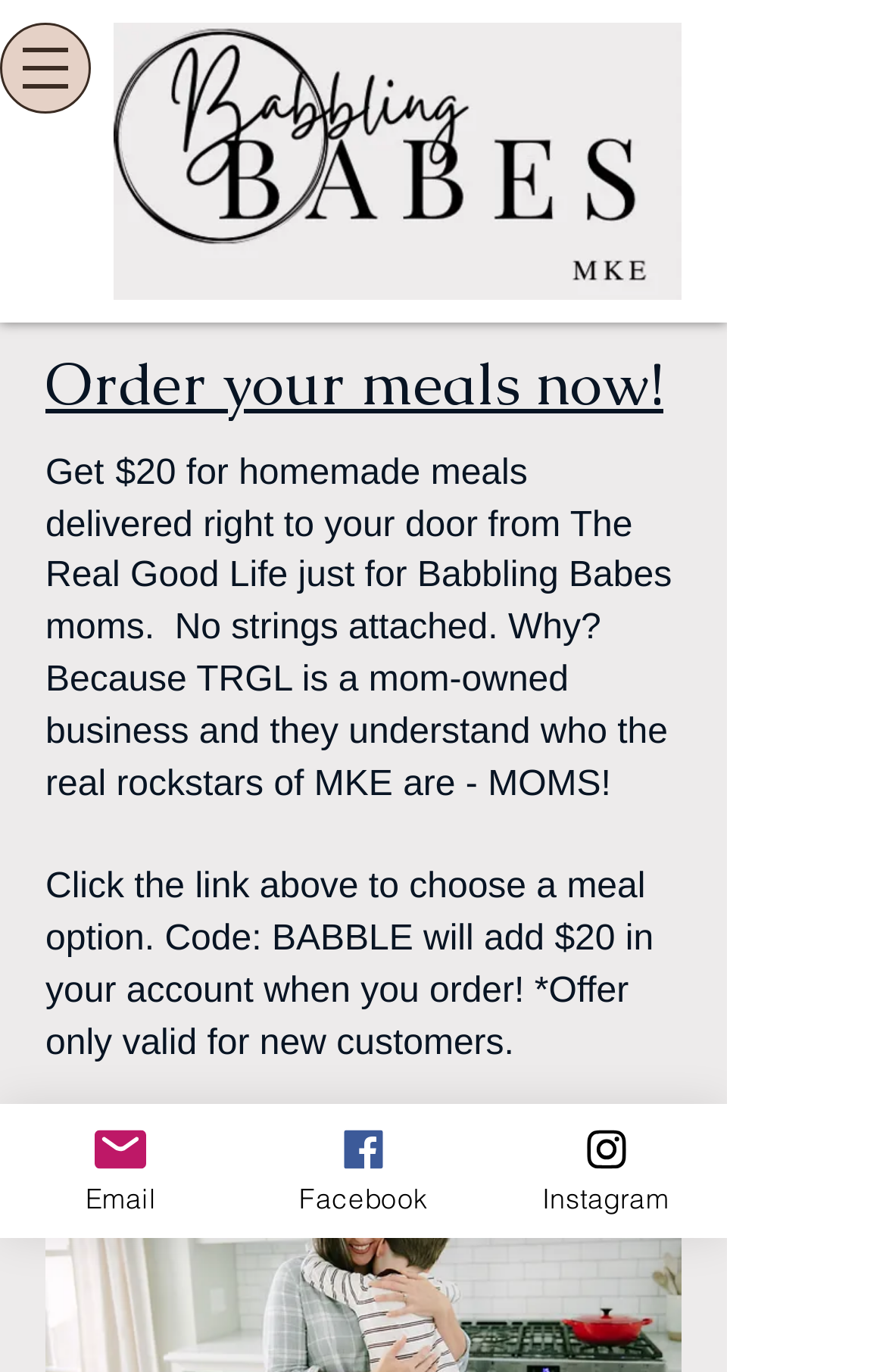Provide an in-depth caption for the webpage.

This webpage appears to be the homepage of a social club for mothers in Milwaukee, focused on supporting local businesses. At the top of the page, there is a navigation menu labeled "Site" with a button that has a popup menu. To the right of the navigation menu, there is a large image that takes up most of the top section of the page.

Below the image, there is a prominent call-to-action section that encourages visitors to order homemade meals from a local business, The Real Good Life, with a special offer for new customers. The section includes a brief description of the offer and a link to choose a meal option.

At the bottom of the page, there are three social media links to Email, Facebook, and Instagram, each accompanied by a small icon. These links are aligned horizontally and take up the full width of the page.